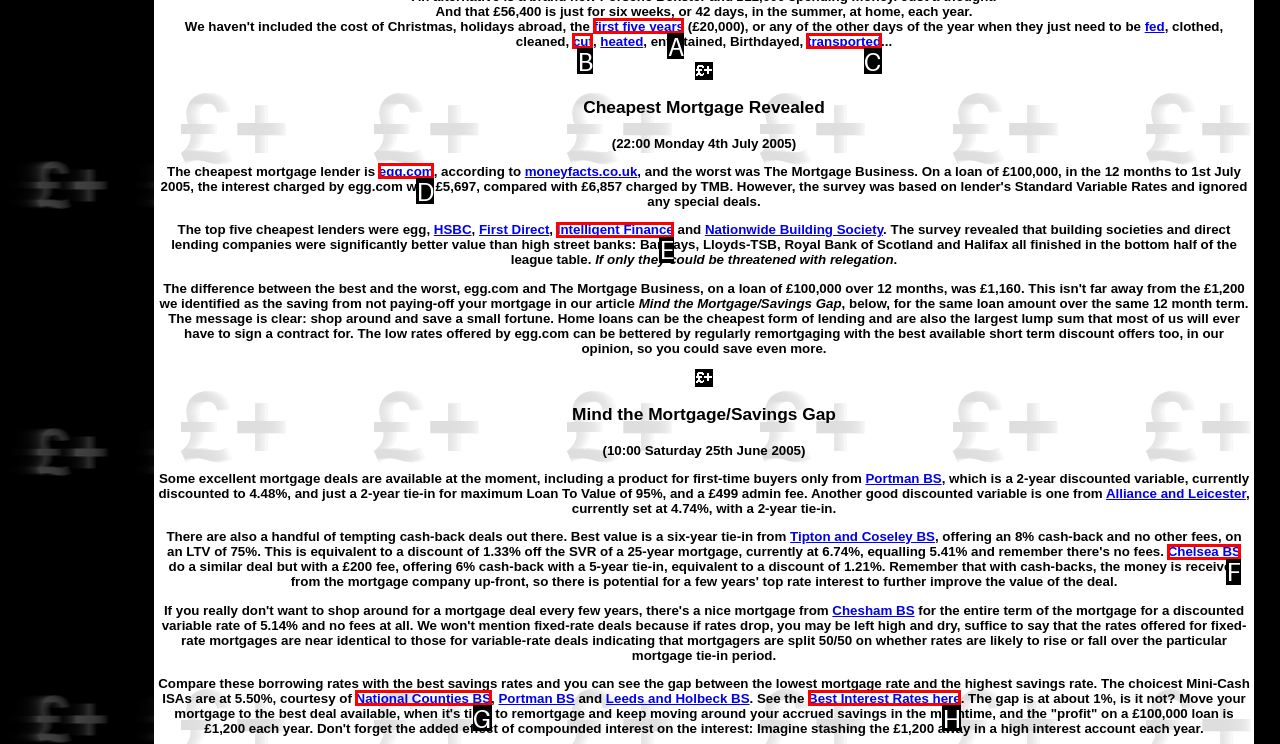Select the correct UI element to click for this task: Visit 'egg.com'.
Answer using the letter from the provided options.

D